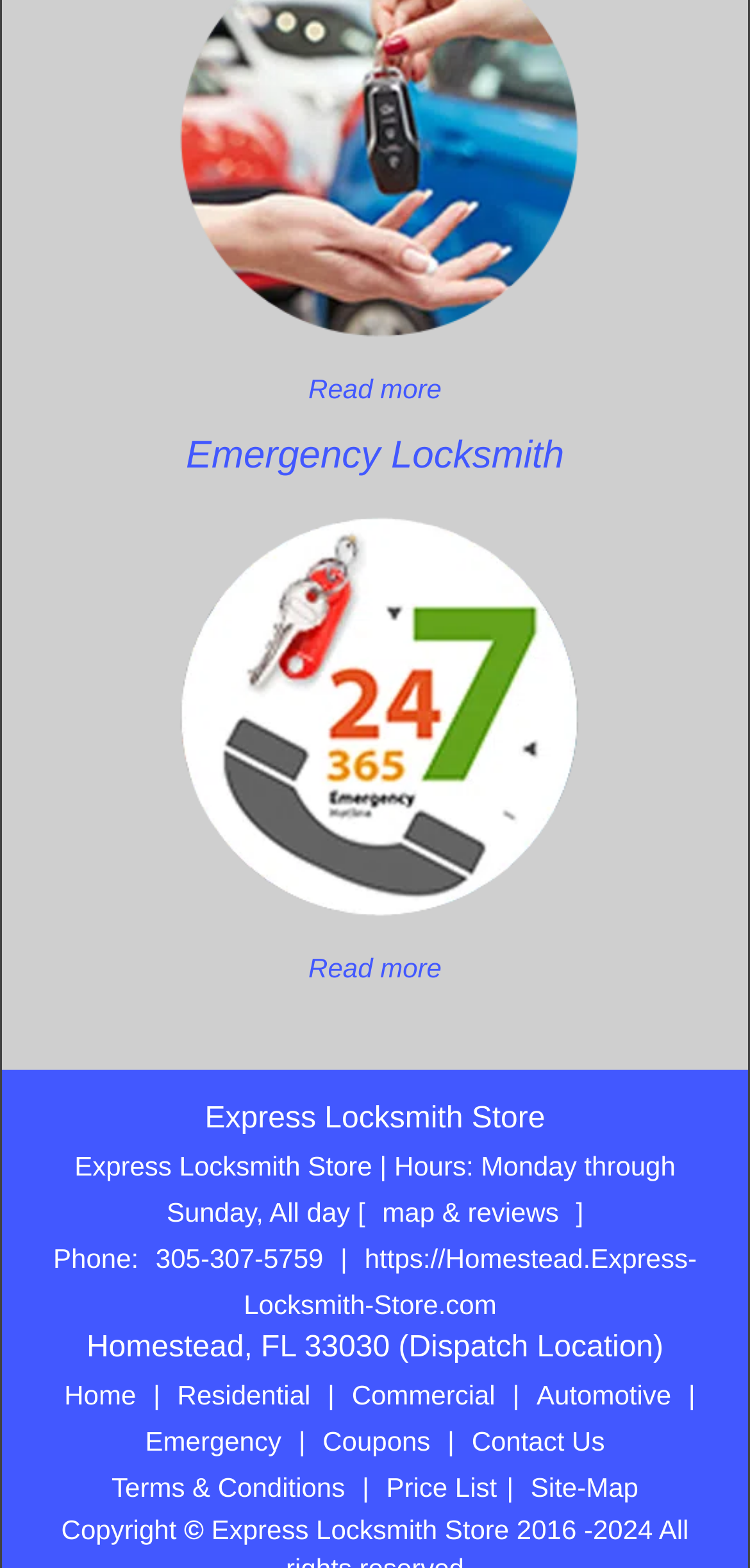Using the element description provided, determine the bounding box coordinates in the format (top-left x, top-left y, bottom-right x, bottom-right y). Ensure that all values are floating point numbers between 0 and 1. Element description: Read more

[0.411, 0.238, 0.589, 0.259]